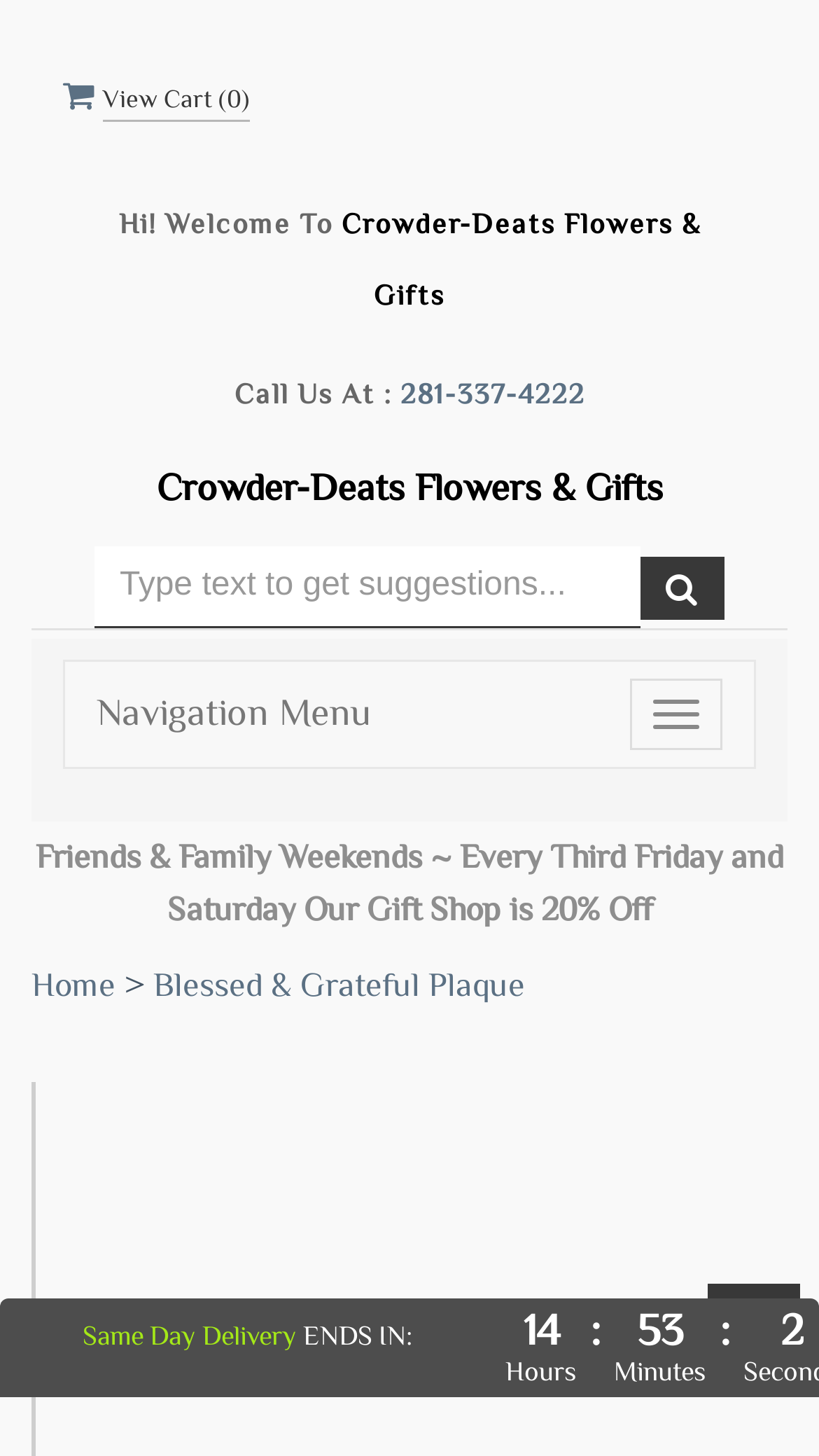Identify and extract the main heading of the webpage.

Blessed & Grateful Plaque